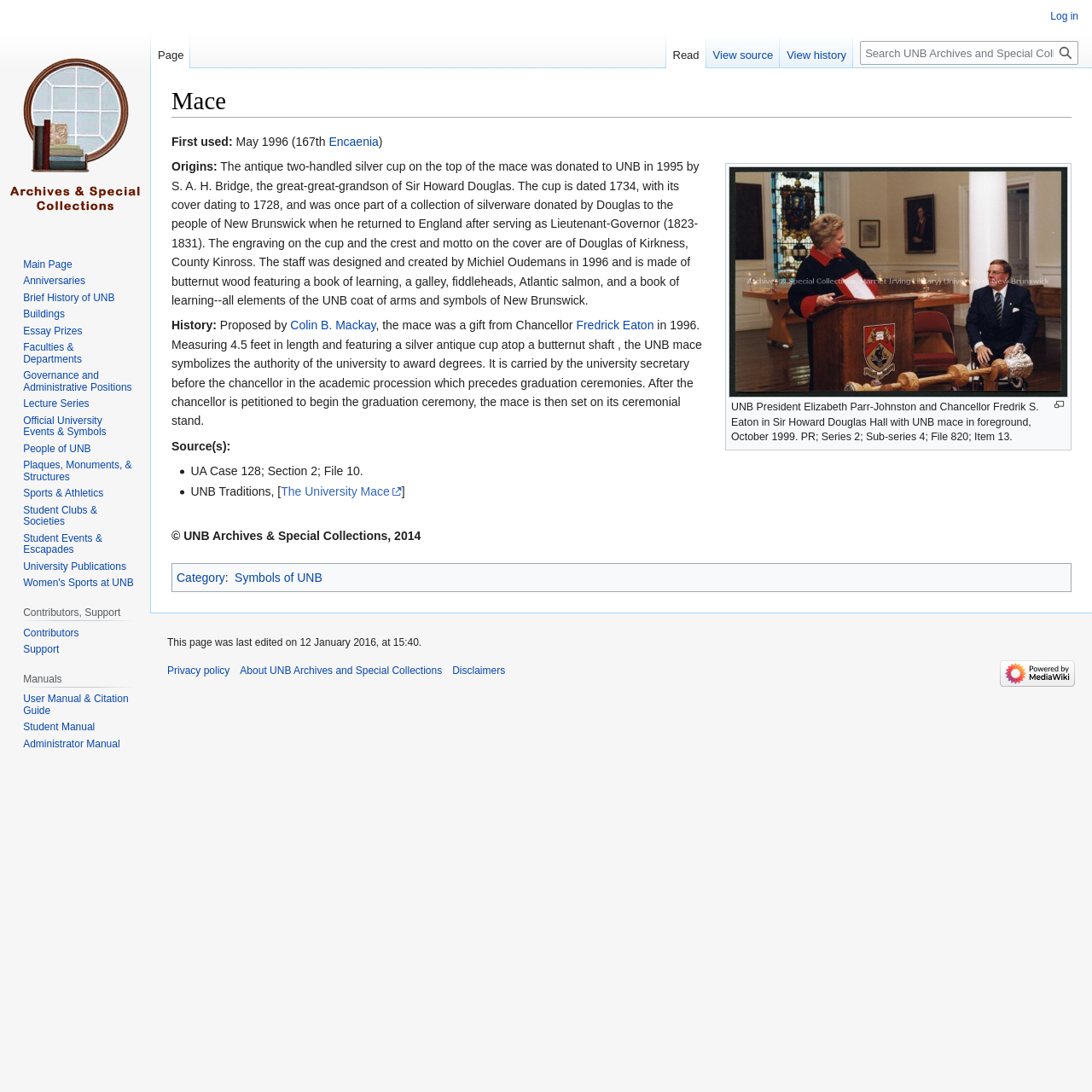Respond concisely with one word or phrase to the following query:
What is the material of the mace staff?

butternut wood